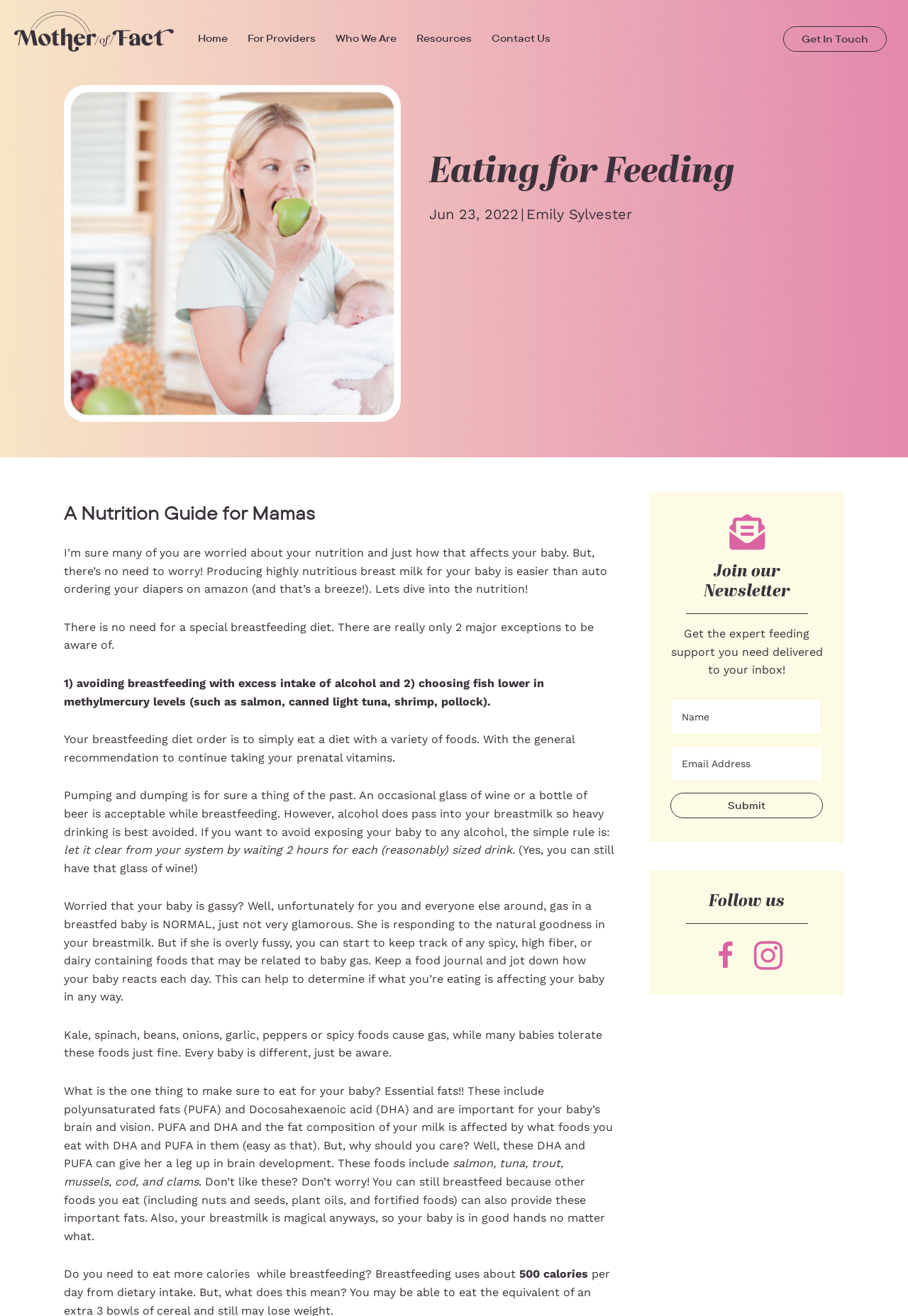How many links are there in the navigation menu?
Based on the image, answer the question with a single word or brief phrase.

5